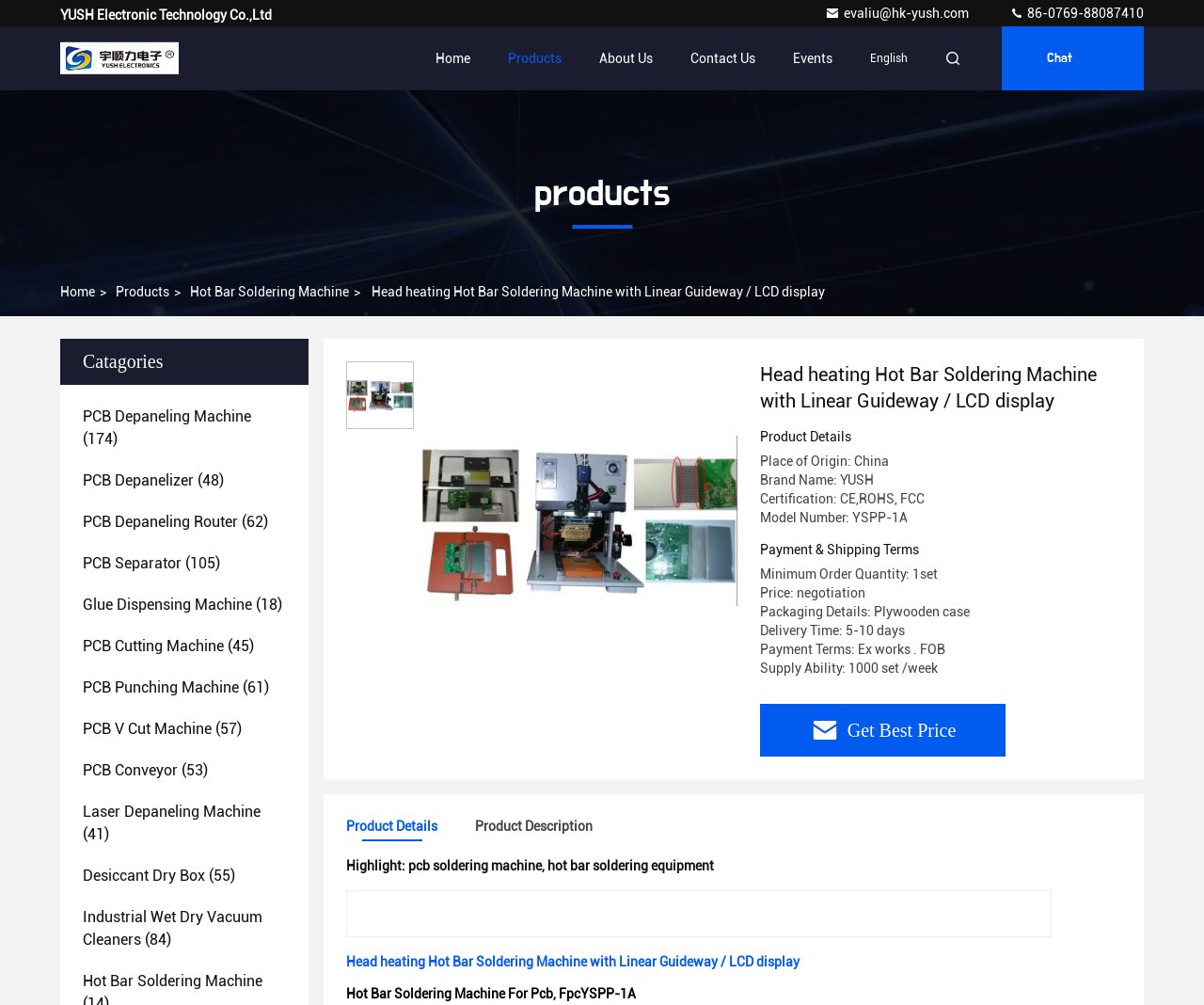What is the product category? Examine the screenshot and reply using just one word or a brief phrase.

Hot Bar Soldering Machine